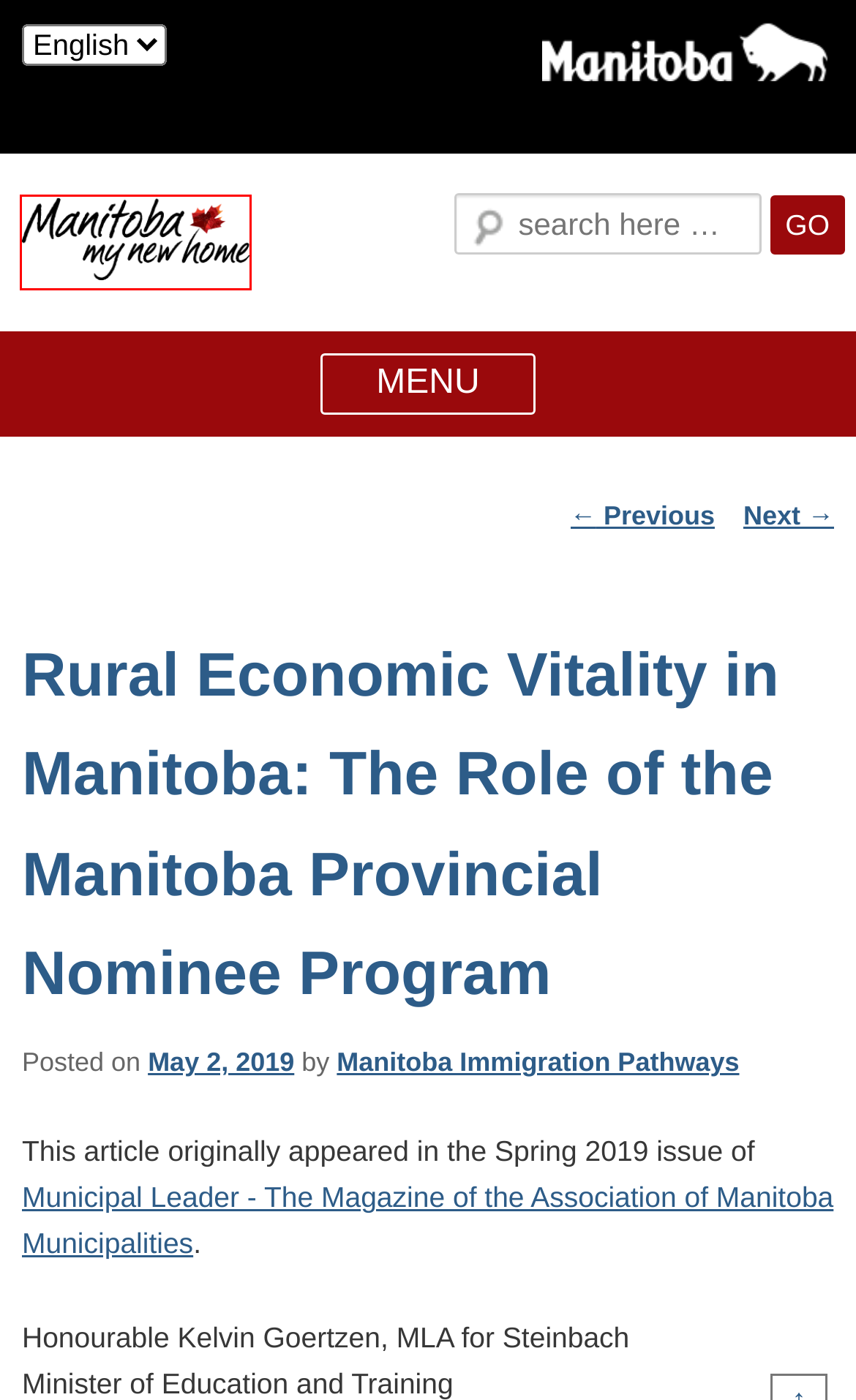Analyze the screenshot of a webpage that features a red rectangle bounding box. Pick the webpage description that best matches the new webpage you would see after clicking on the element within the red bounding box. Here are the candidates:
A. Choose Manitoba | Manitoba Immigration
B. Expression of Interest Draw #65 | Manitoba Immigration
C. Contact Us | Manitoba Immigration
D. Manitoba Immigration | Immigrate to Manitoba, Canada
E. Newcomer Community Integration Support Program | Manitoba Immigration
F. Advisory Councils | Manitoba Immigration
G. Municipal Leader Spring 2019
H. Immigration News Archives | Manitoba Immigration

D